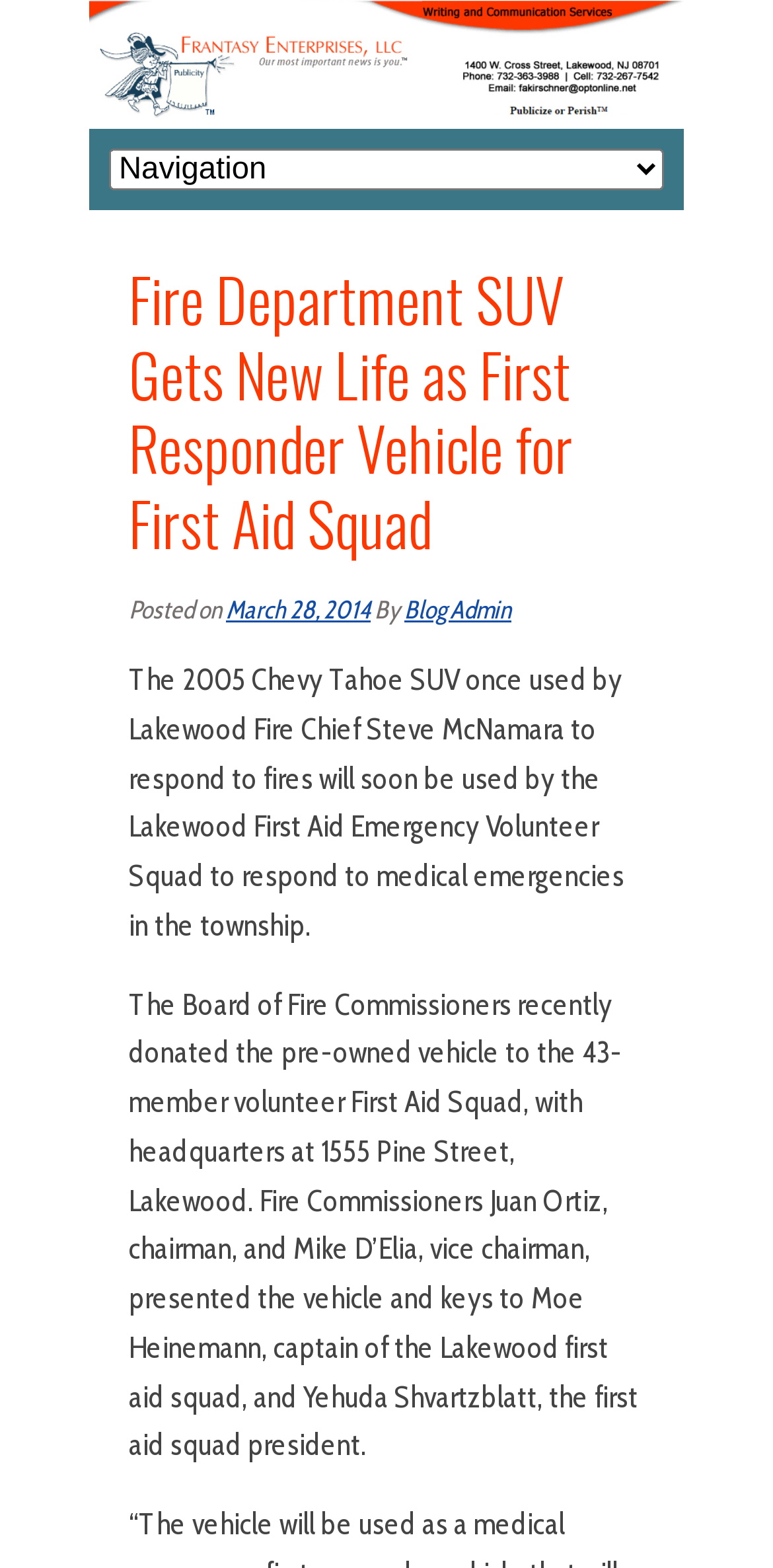Provide your answer to the question using just one word or phrase: What is the type of vehicle donated to the Lakewood First Aid Squad?

2005 Chevy Tahoe SUV